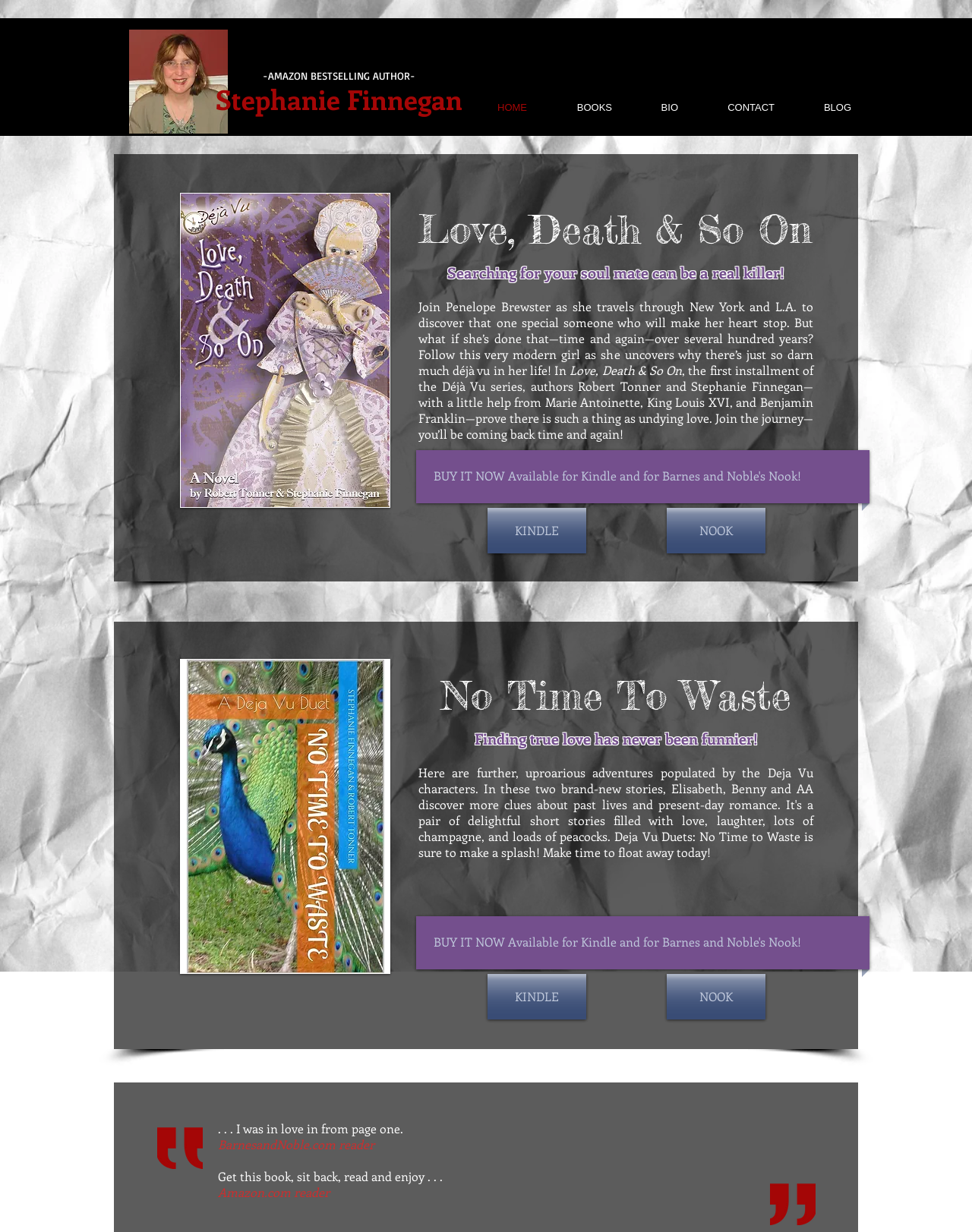Please determine the bounding box coordinates of the element's region to click for the following instruction: "Buy the book NO TIME TO WASTE on Kindle".

[0.502, 0.791, 0.603, 0.828]